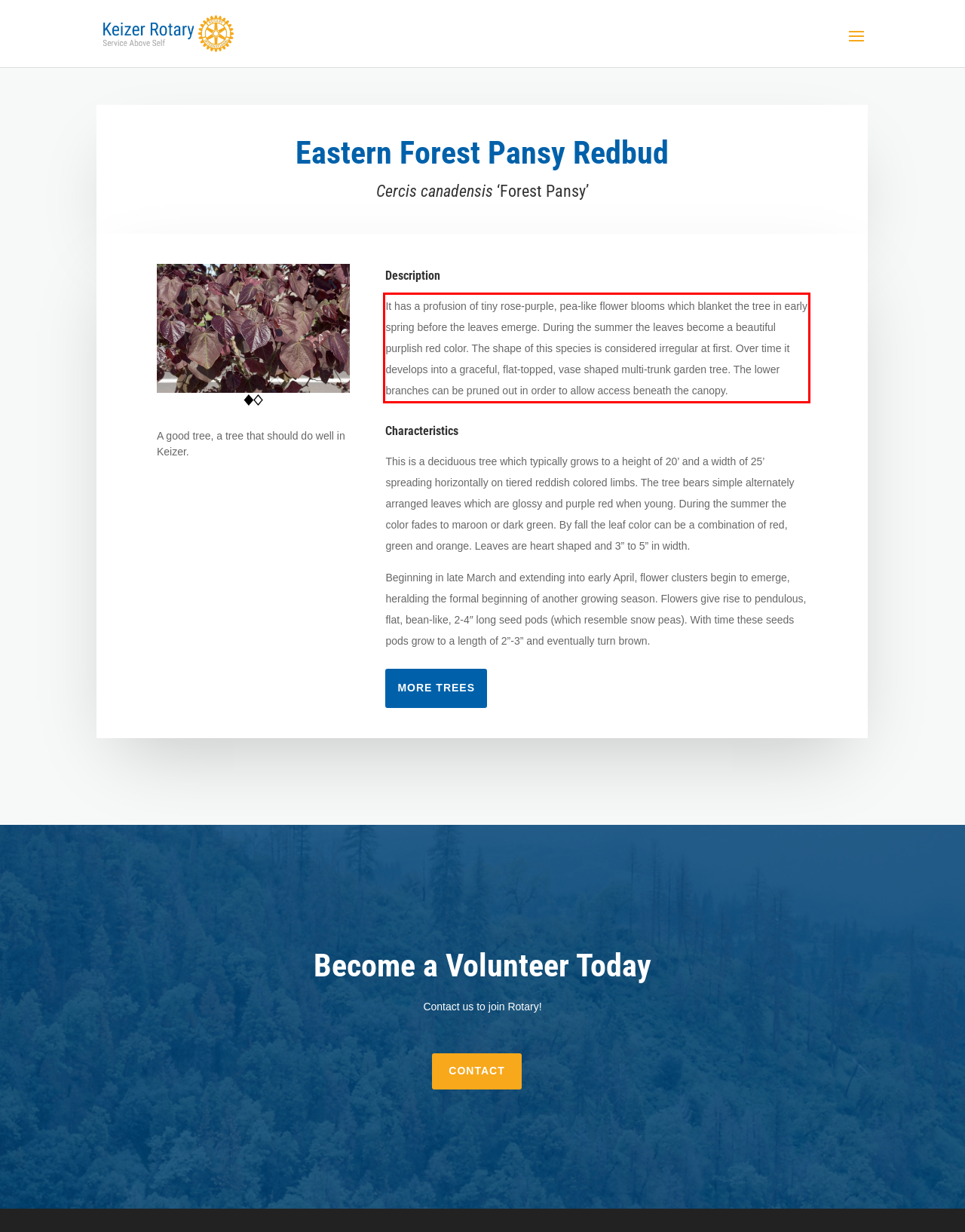Inspect the webpage screenshot that has a red bounding box and use OCR technology to read and display the text inside the red bounding box.

It has a profusion of tiny rose-purple, pea-like flower blooms which blanket the tree in early spring before the leaves emerge. During the summer the leaves become a beautiful purplish red color. The shape of this species is considered irregular at first. Over time it develops into a graceful, flat-topped, vase shaped multi-trunk garden tree. The lower branches can be pruned out in order to allow access beneath the canopy.